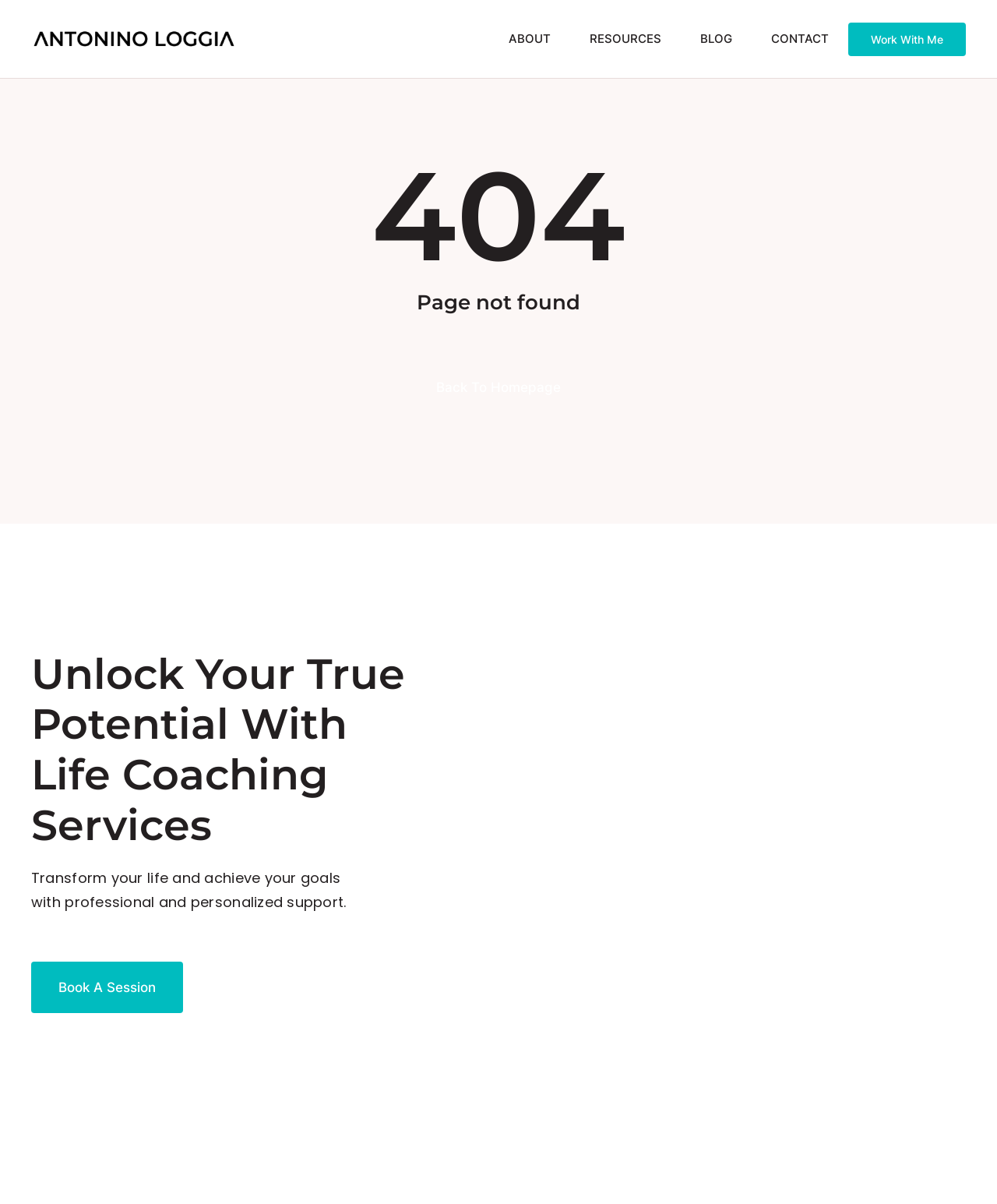Give a full account of the webpage's elements and their arrangement.

This webpage is a 404 error page with the title "Page not found – Antonino Loggia". At the top left, there is a link "ANTONINO LOGGIA" with an accompanying image of Antonino Loggia. Below this, there is a main navigation menu with five links: "ABOUT", "RESOURCES", "BLOG", "CONTACT", and "Work With Me", aligned horizontally across the top of the page.

The main content of the page is divided into two sections. The first section has a large heading "404" and a subheading "Page not found" in the middle of the page. Below this, there is a link "Back To Homepage".

The second section is located below the first section and has a heading "Unlock Your True Potential With Life Coaching Services". This is followed by a paragraph of text describing the benefits of life coaching services. There is a call-to-action link "Book A Session" below this text.

At the bottom right of the page, there is a link with an icon "Go to Top", which allows users to scroll back to the top of the page.